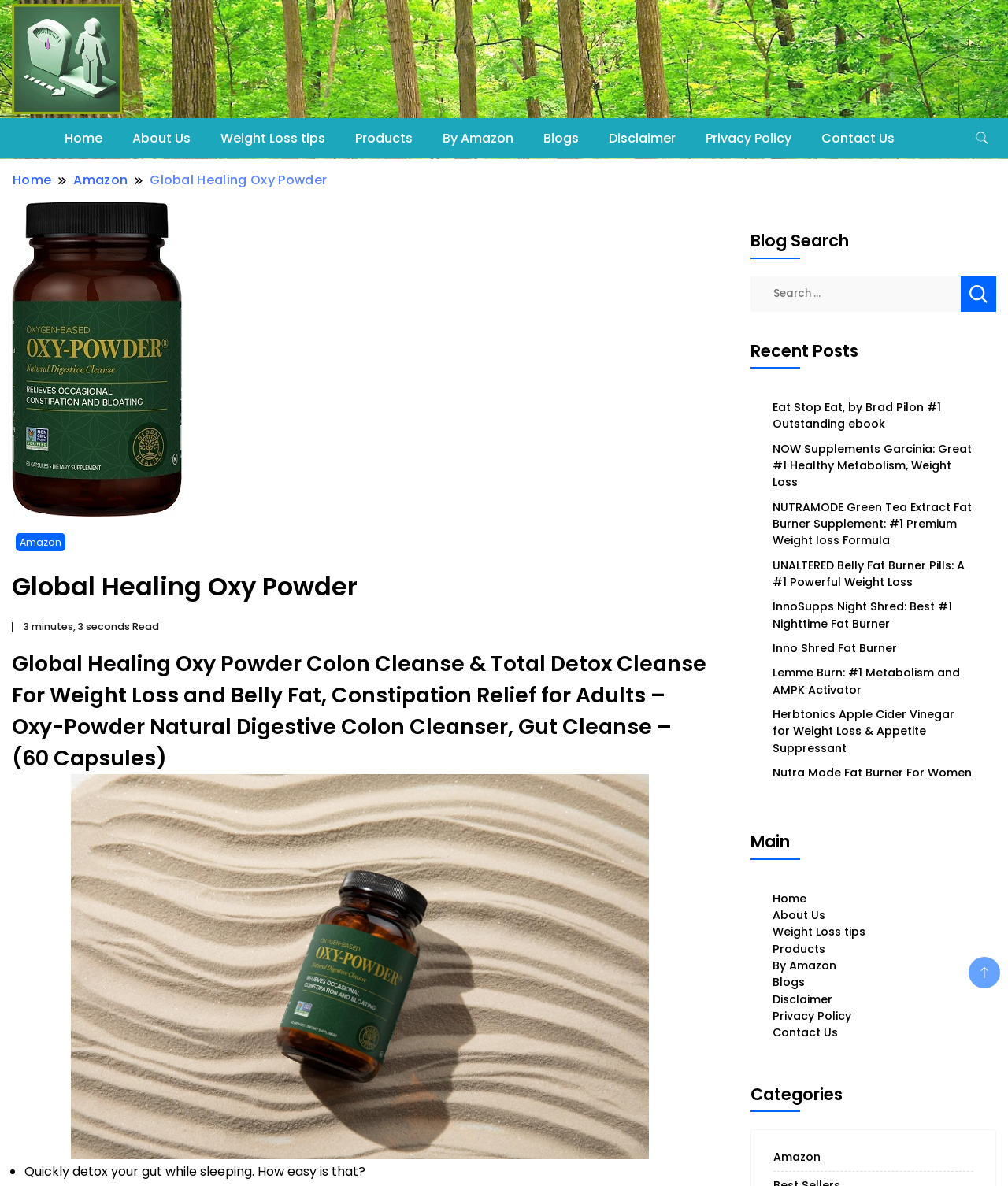Can you specify the bounding box coordinates for the region that should be clicked to fulfill this instruction: "Share on Facebook".

None